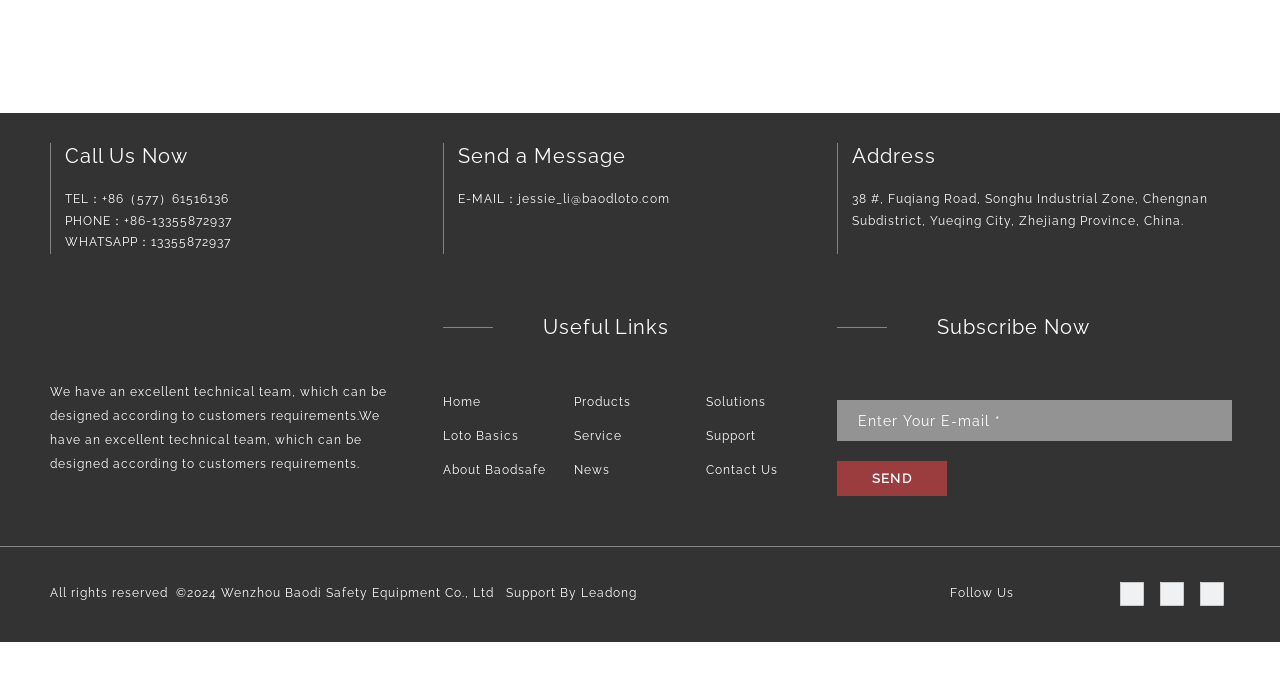Analyze the image and give a detailed response to the question:
What is the purpose of the technical team?

The purpose of the technical team can be inferred from the text, which states that 'We have an excellent technical team, which can be designed according to customers requirements.' This implies that the team's purpose is to design products or solutions based on customers' specific needs.